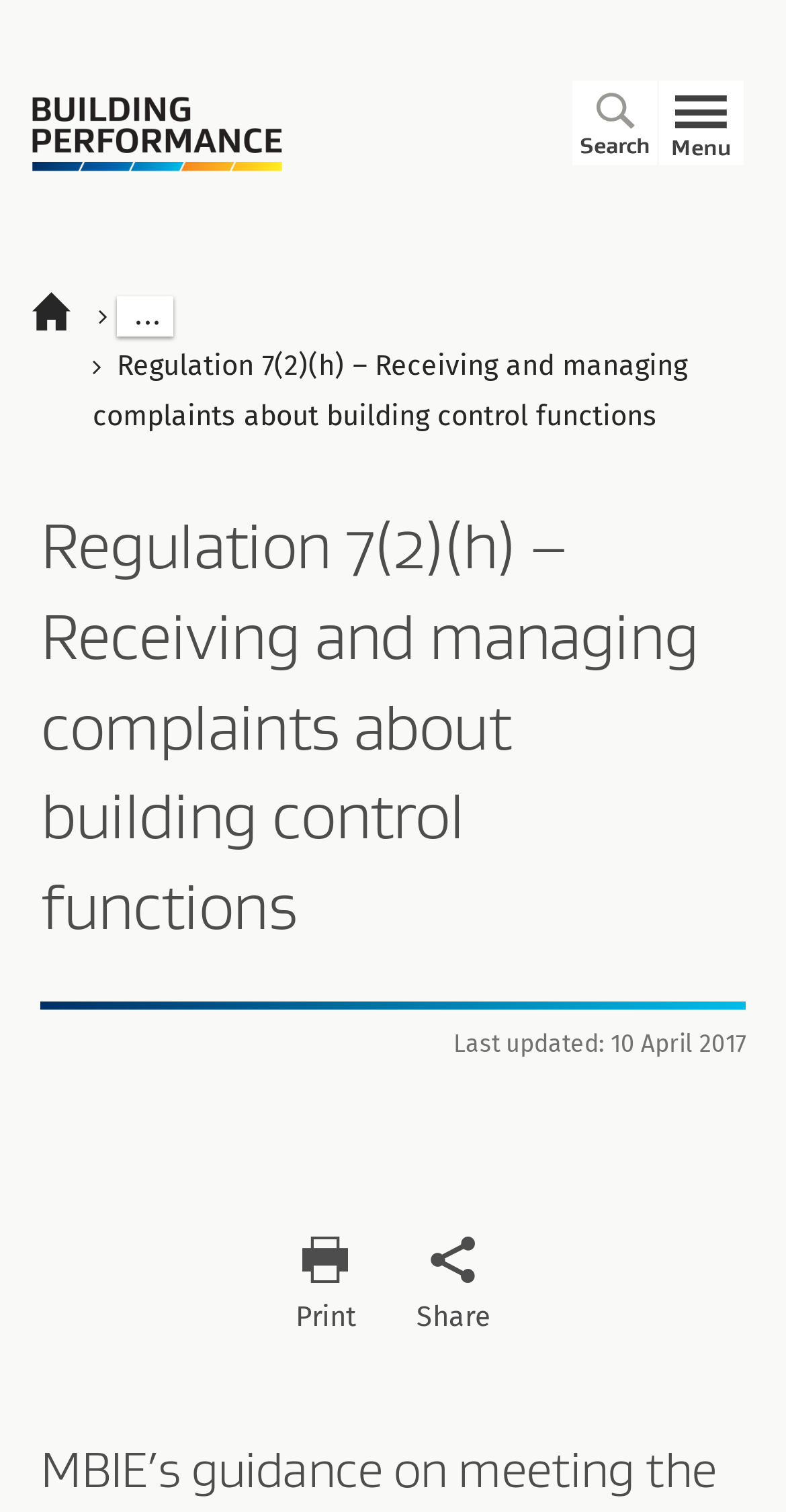Please examine the image and answer the question with a detailed explanation:
What is the function of the '' icon?

The '' icon is likely a share button, which allows users to share the webpage's content with others. This is inferred from the icon's tooltip 'Share'.